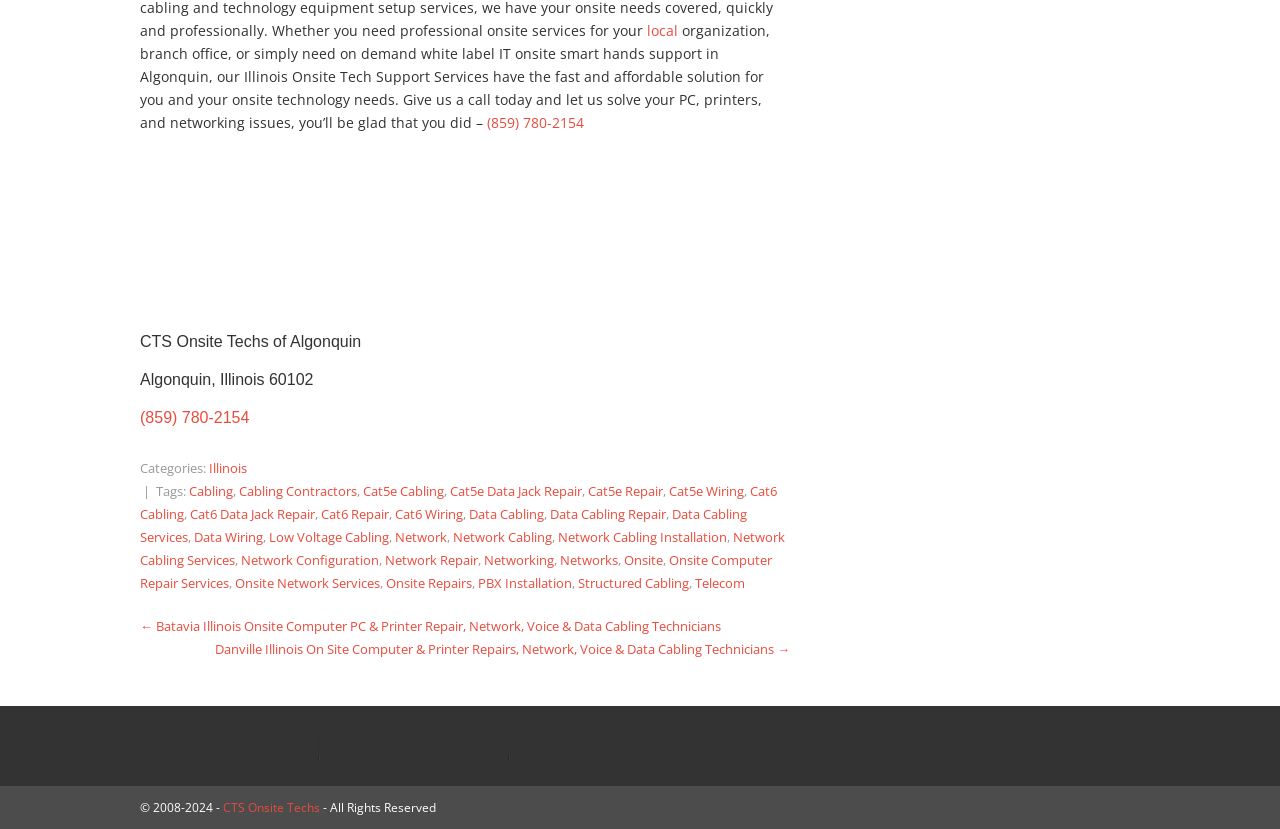Given the description of a UI element: "Telecom", identify the bounding box coordinates of the matching element in the webpage screenshot.

[0.543, 0.692, 0.582, 0.714]